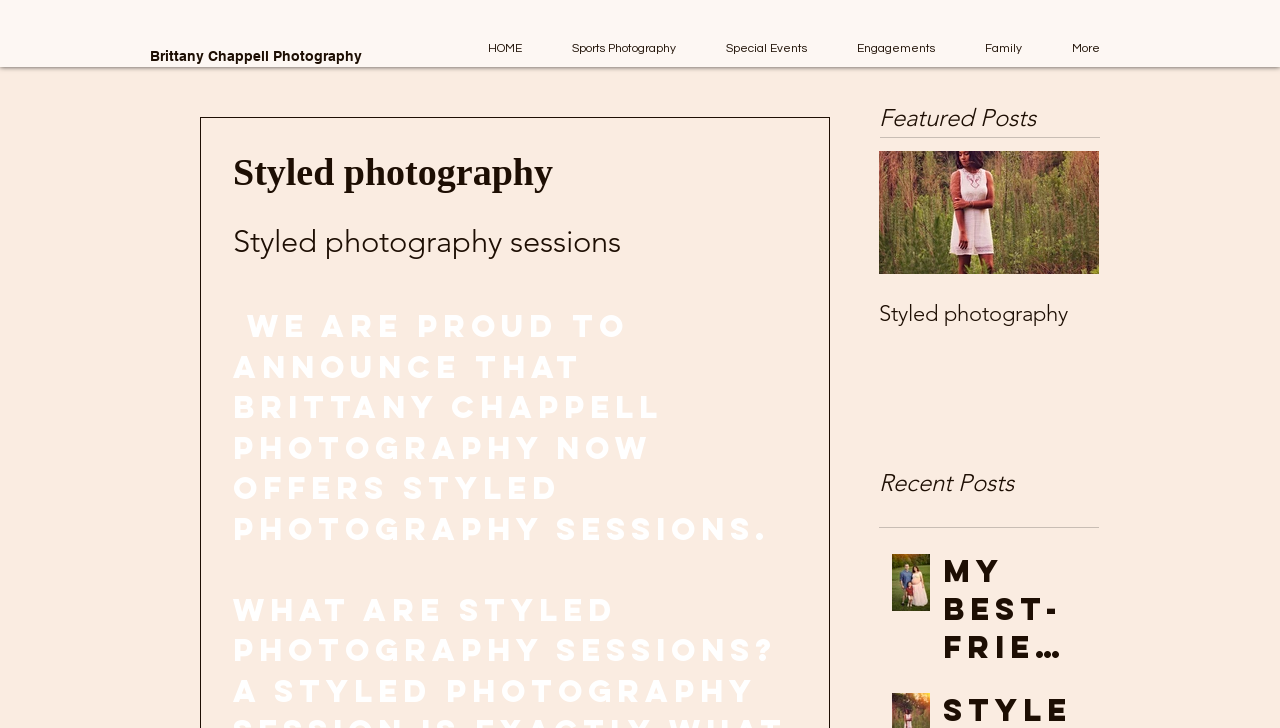Describe all the key features and sections of the webpage thoroughly.

The webpage is about Brittany Chappell Photography, with a focus on Styled photography sessions. At the top, there is a heading with the photographer's name, "Brittany Chappell Photography", which is also a link. Below this, there is a navigation menu with links to different sections of the website, including "HOME", "Sports Photography", "Special Events", "Engagements", "Family", and "More".

To the right of the navigation menu, there is a section with a heading "Styled photography" and a subheading "Styled photography sessions". Below this, there is a paragraph of text announcing that Brittany Chappell Photography now offers Styled photography sessions.

Further down the page, there is a section with a heading "Featured Posts" and a subheading "Post list. Select a post to read." This section contains a post with a heading "Styled photography", an image, and a link to read more. 

Below this, there is another section with a heading "Recent Posts" and a post with a heading "My best-friend", an image, and a link to read more.